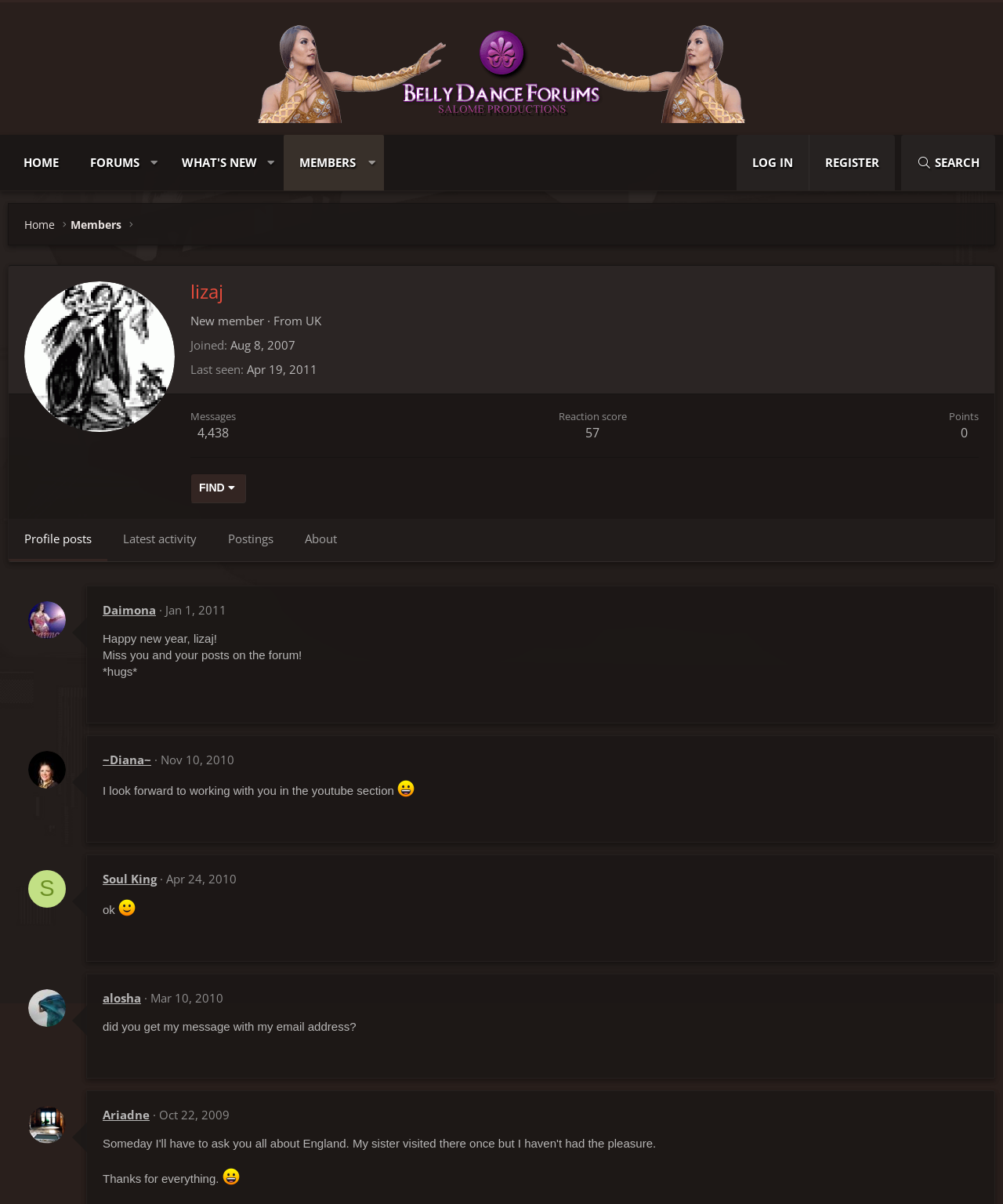Answer this question in one word or a short phrase: What is the title of the first article?

Daimona